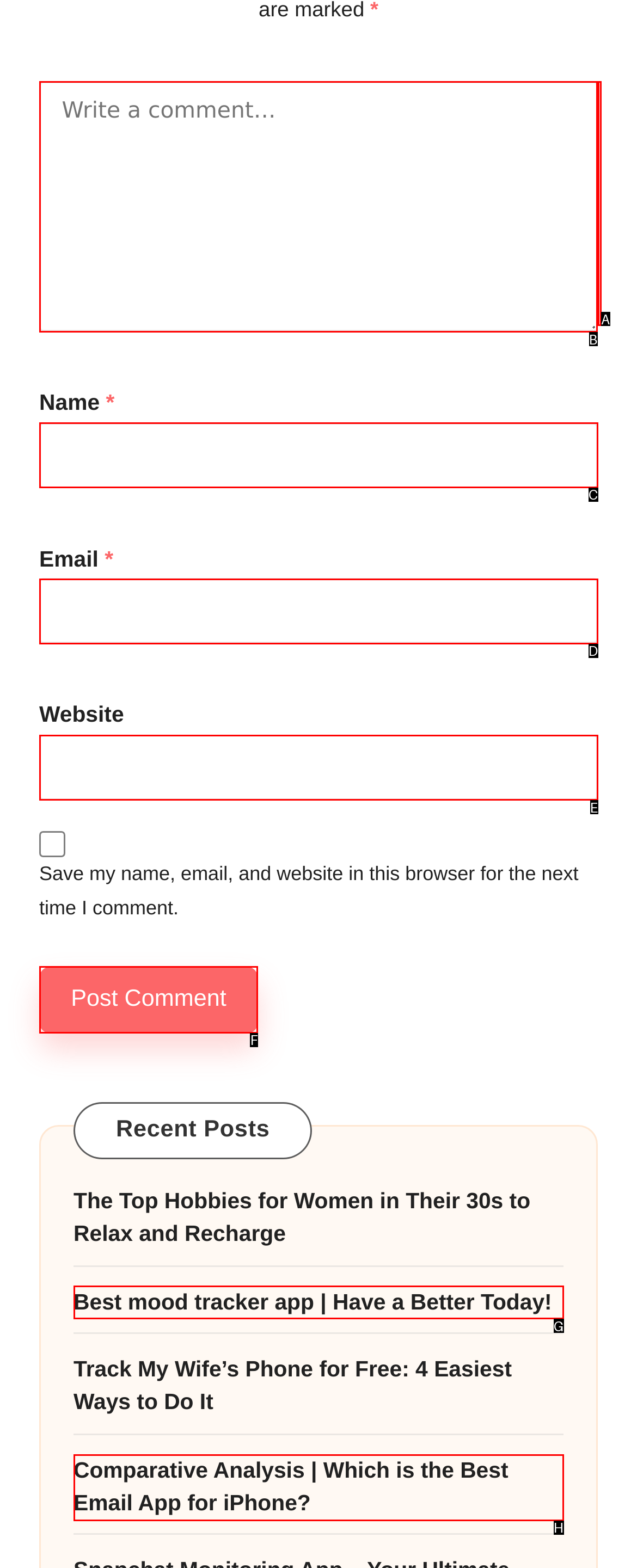Based on the task: Write a comment, which UI element should be clicked? Answer with the letter that corresponds to the correct option from the choices given.

B